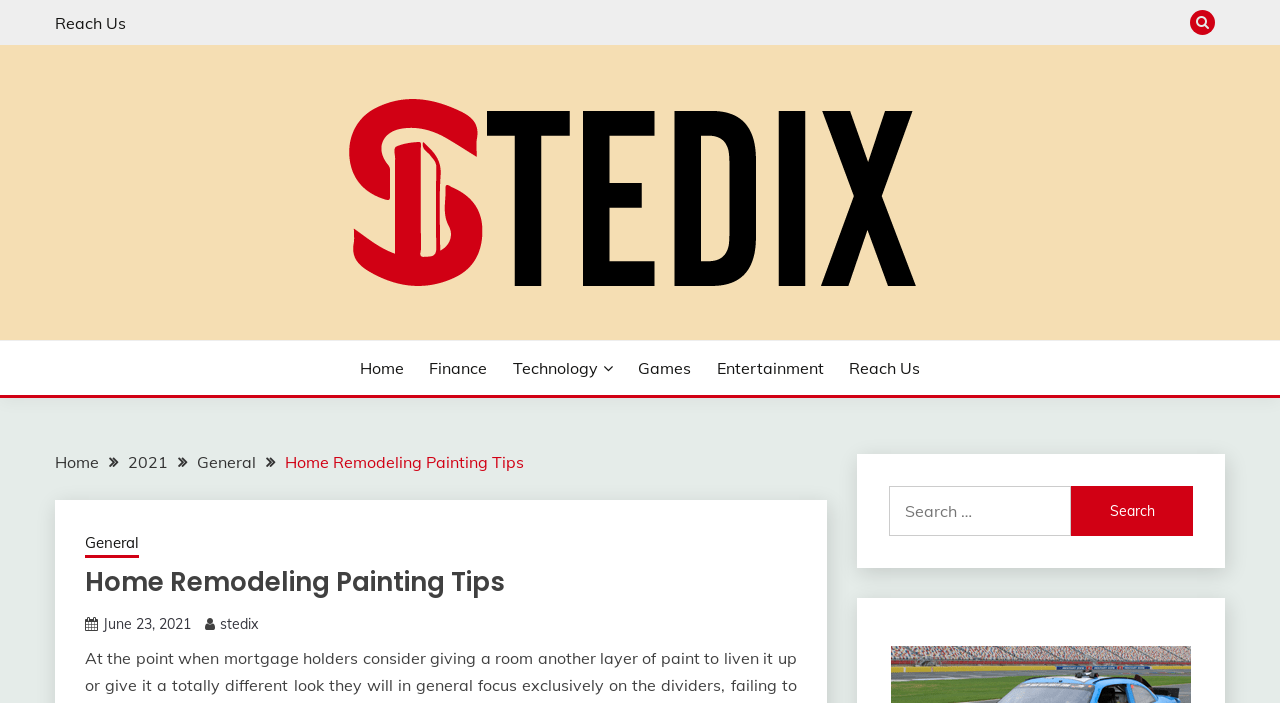Bounding box coordinates are to be given in the format (top-left x, top-left y, bottom-right x, bottom-right y). All values must be floating point numbers between 0 and 1. Provide the bounding box coordinate for the UI element described as: Reach Us

[0.664, 0.506, 0.719, 0.541]